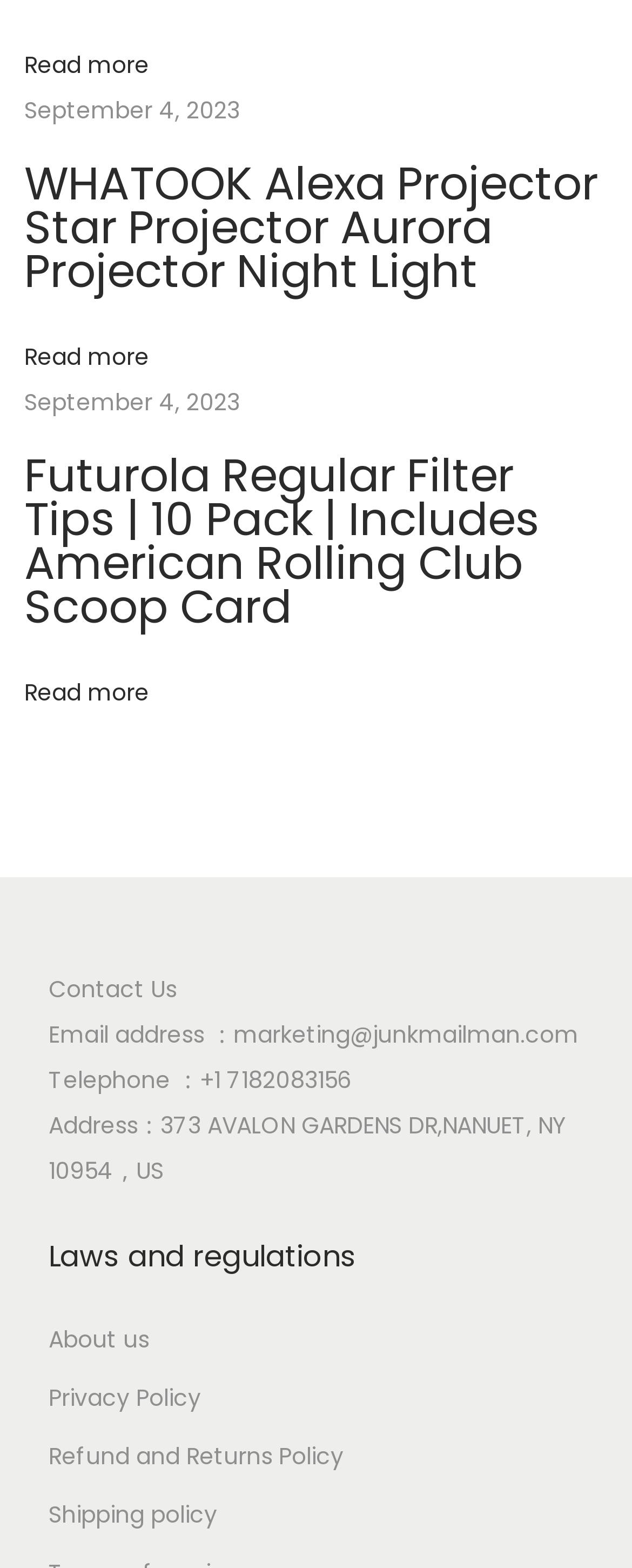Please locate the bounding box coordinates of the region I need to click to follow this instruction: "Contact us through email".

[0.077, 0.649, 0.915, 0.67]